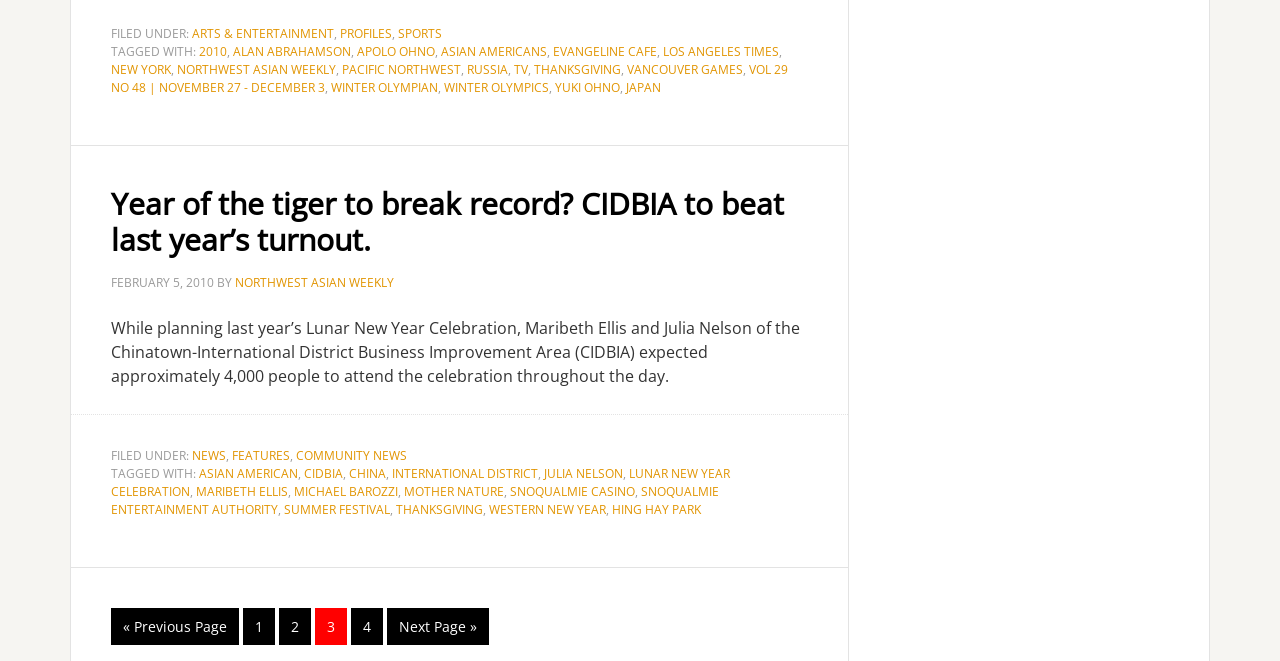How many pages are there in the article?
Provide an in-depth and detailed answer to the question.

The webpage has pagination links at the bottom, which suggest that there are at least 4 pages in the article. The links are labeled as '« Previous Page', '1', '2', '3', '4', and 'Next Page »'.